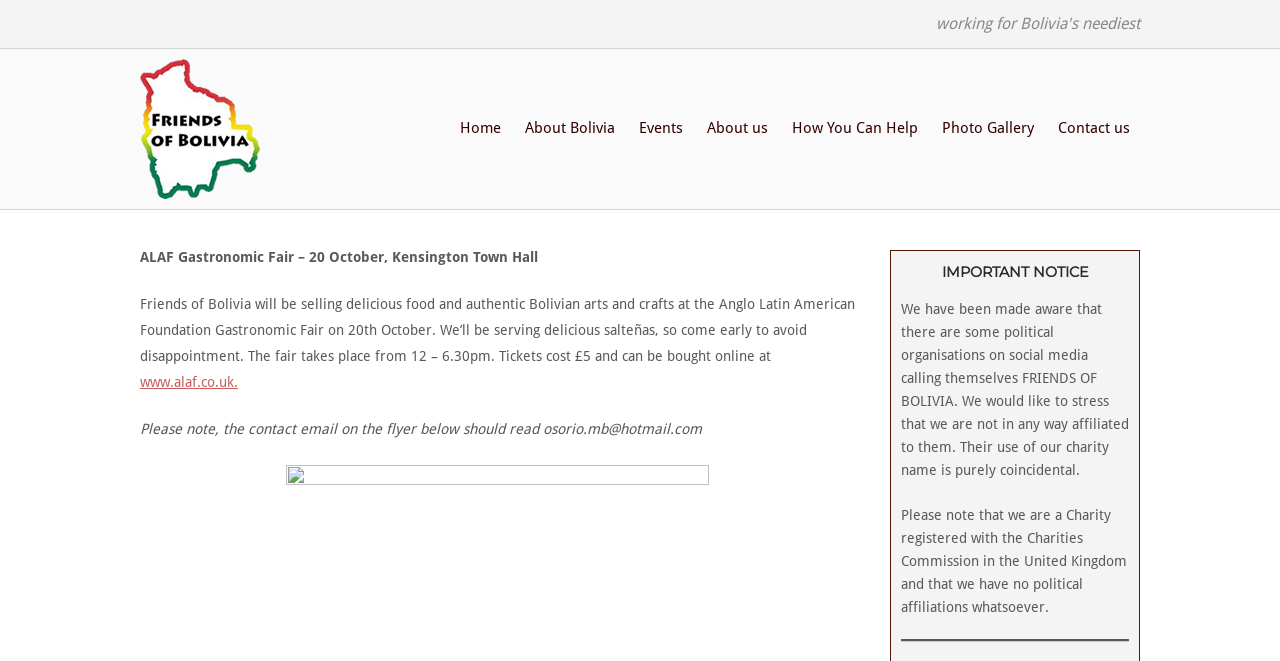What is the name of the charity?
Kindly give a detailed and elaborate answer to the question.

The name of the charity can be found in the link 'Friends of Bolivia' at the top left of the webpage, and also mentioned in the text 'Friends of Bolivia will be selling delicious food and authentic Bolivian arts and crafts...'.